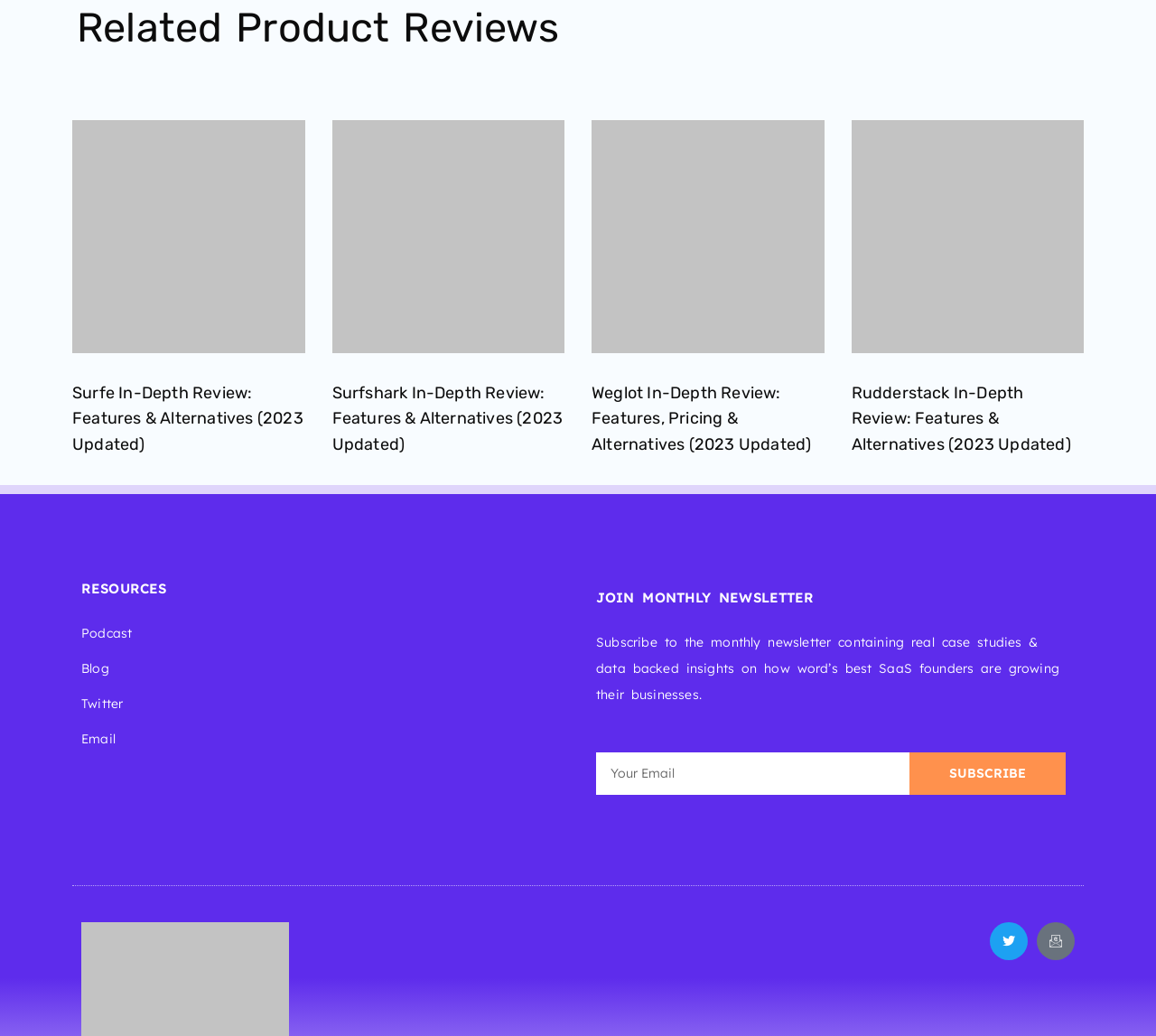What is the button below the newsletter subscription textbox?
Answer the question with as much detail as possible.

The button is labeled 'SUBSCRIBE' and is located below the textbox where users can enter their email address to subscribe to the newsletter.